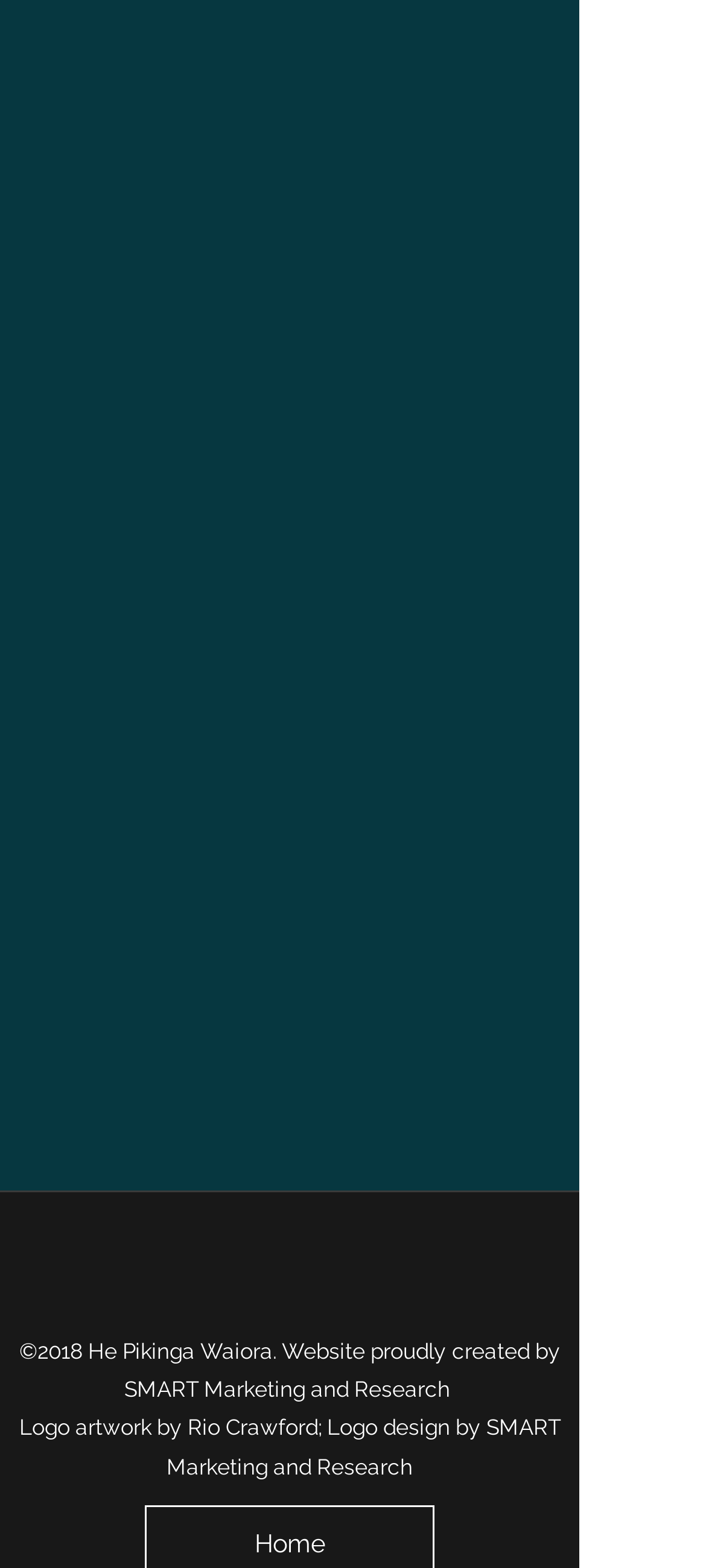How many downloadable resources are available?
By examining the image, provide a one-word or phrase answer.

3